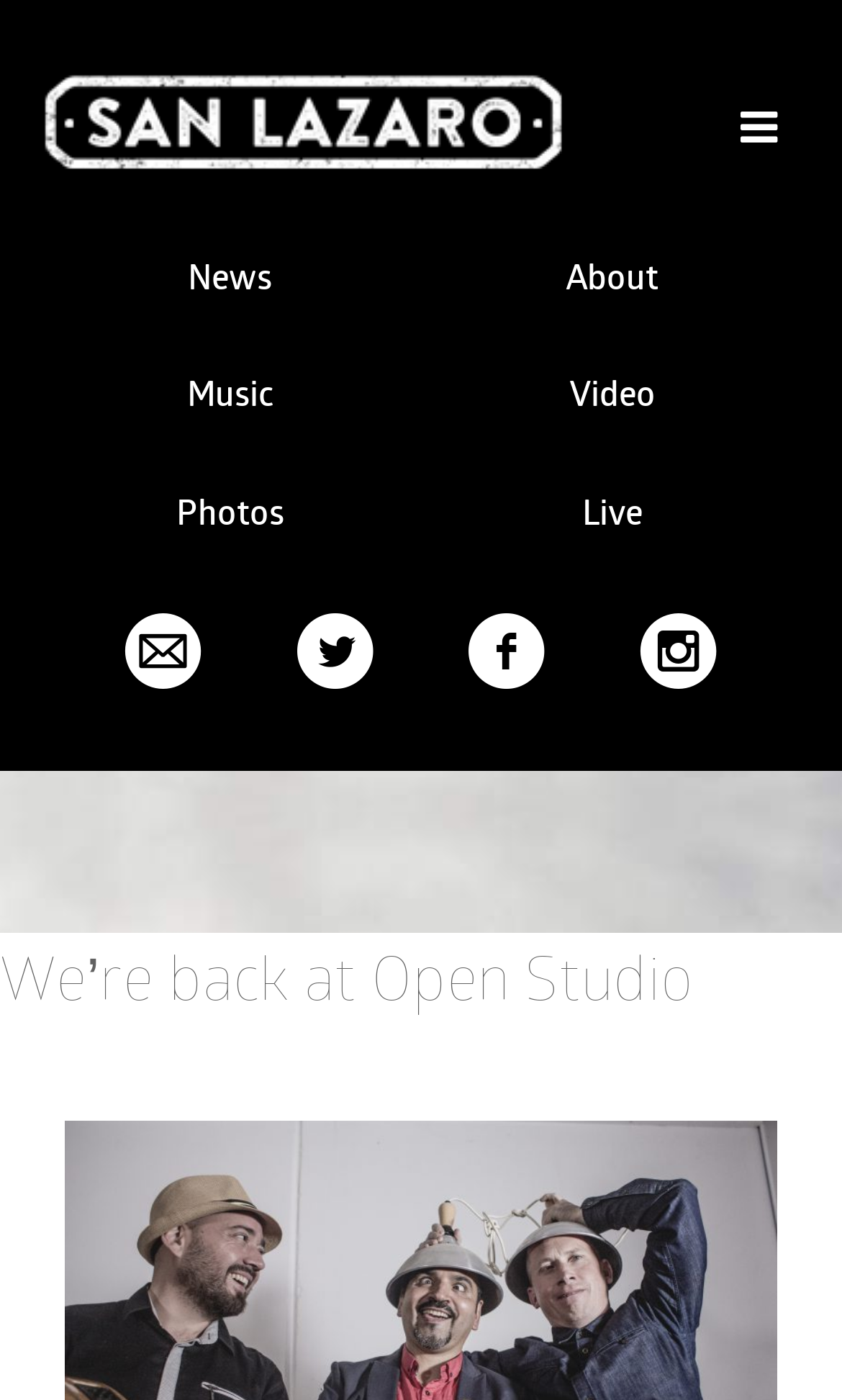How many social media links are there?
From the image, respond with a single word or phrase.

4